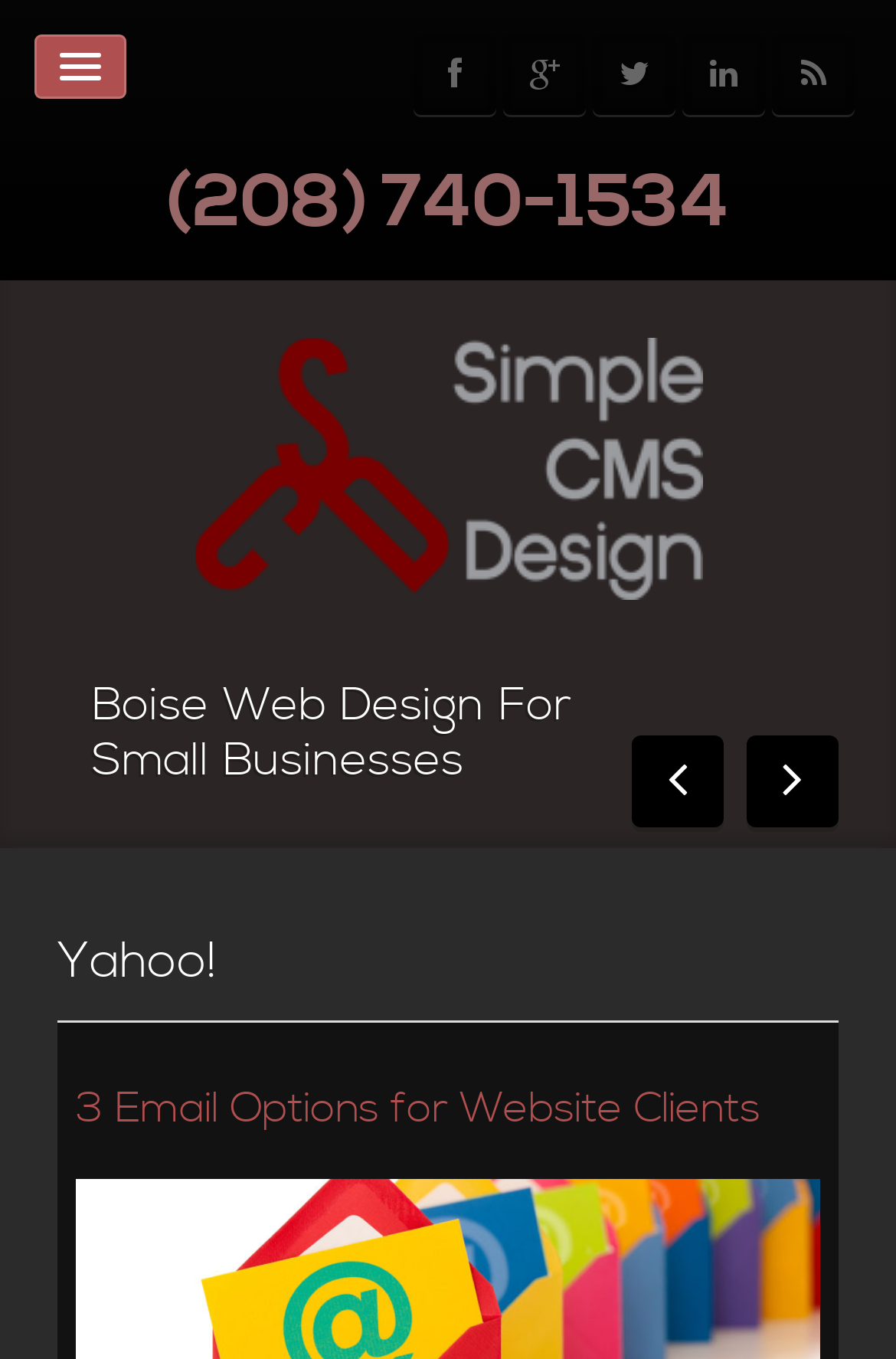Please identify the bounding box coordinates of the area that needs to be clicked to fulfill the following instruction: "Learn about Web Design Sale!."

[0.462, 0.137, 0.846, 0.184]